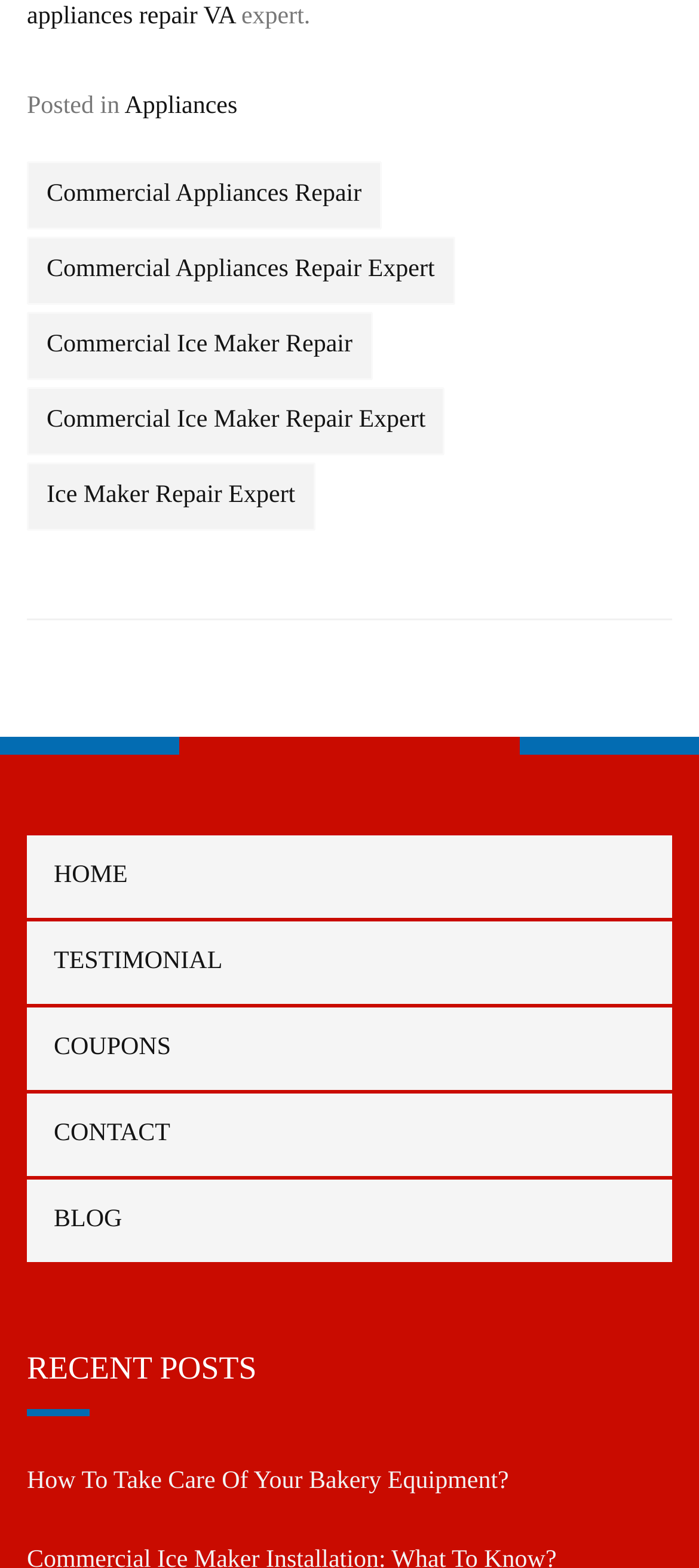What is the title of the recent posts section?
Answer briefly with a single word or phrase based on the image.

RECENT POSTS